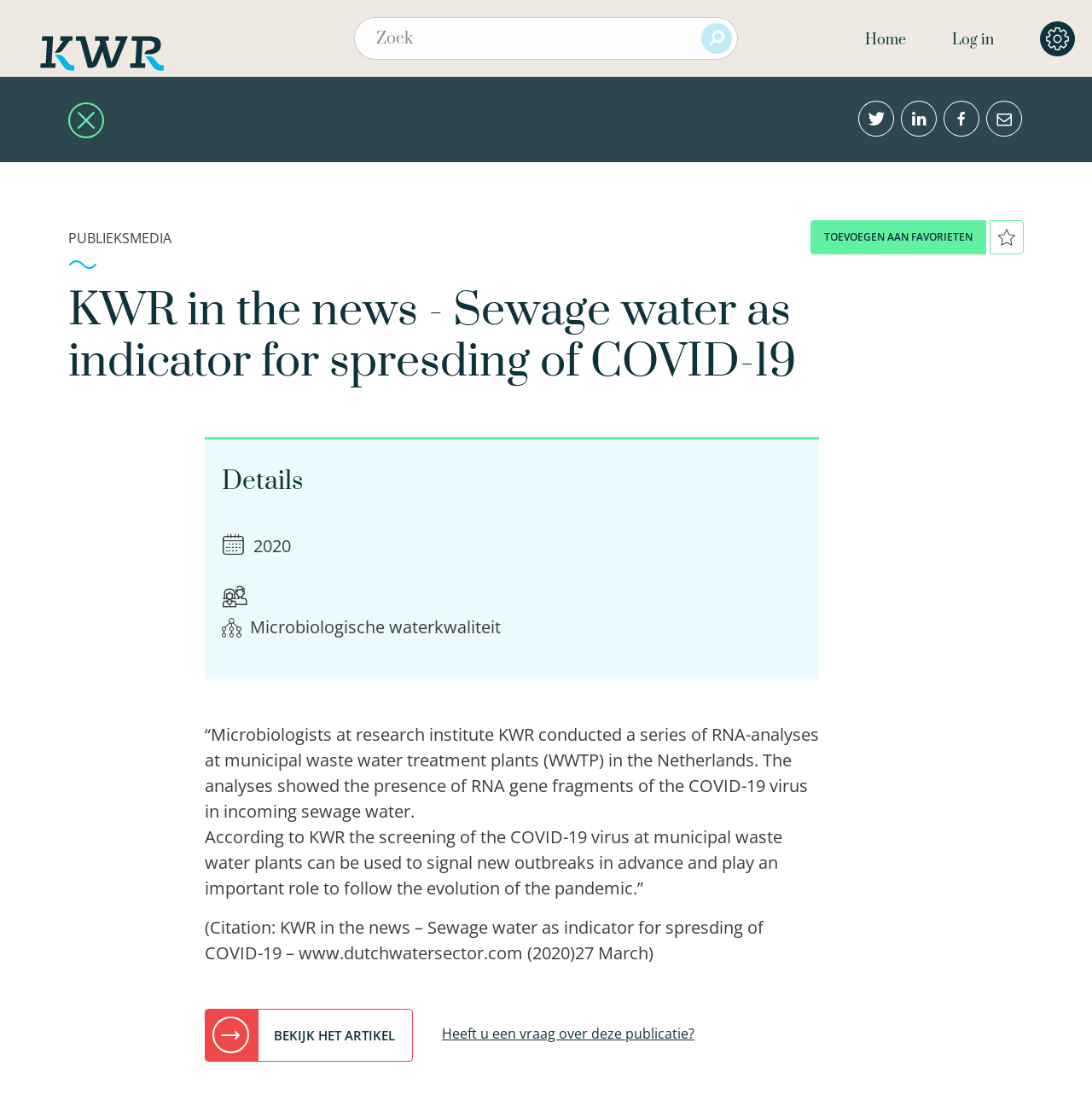Please answer the following question using a single word or phrase: 
What is the topic of the news article?

COVID-19